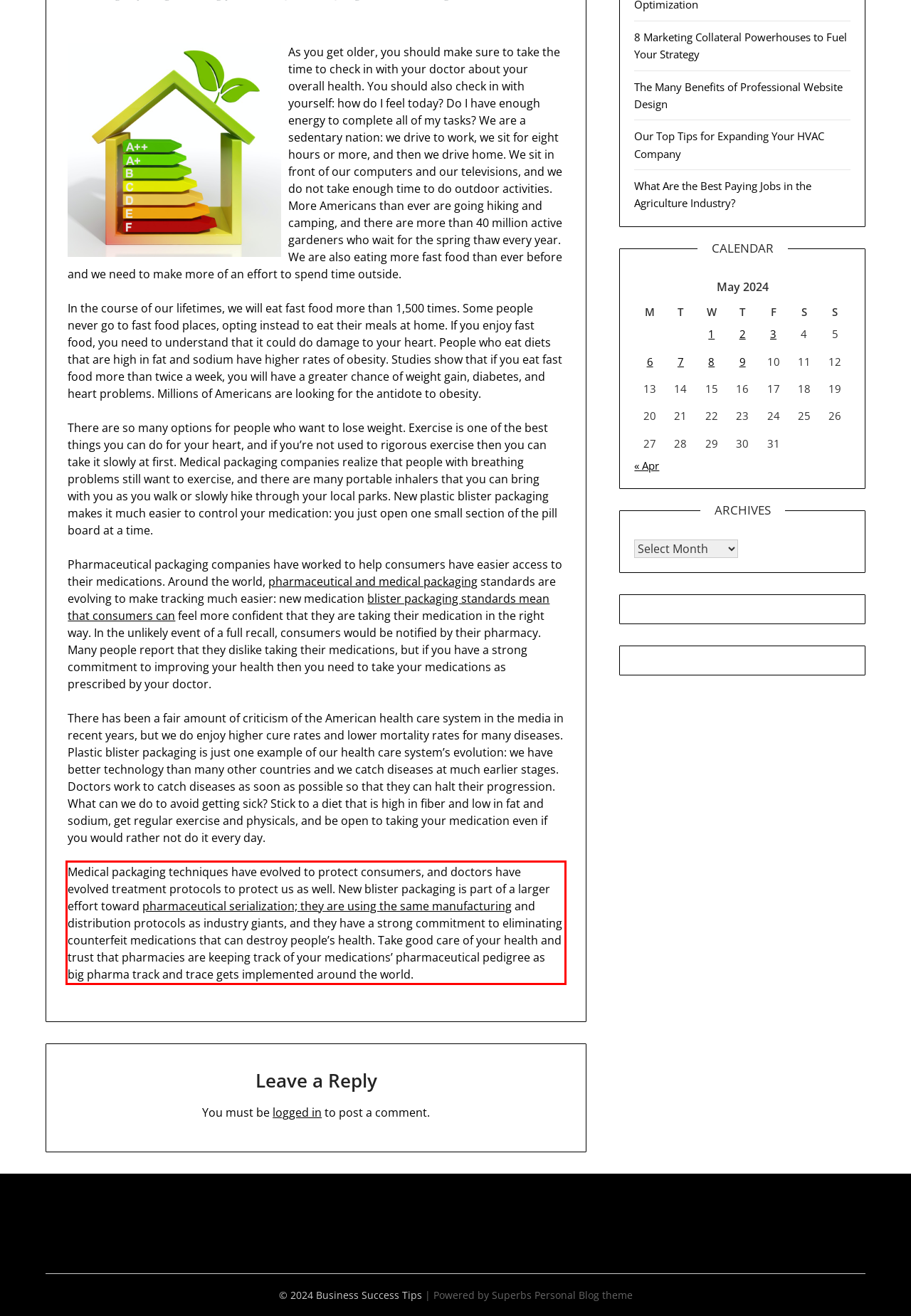Please analyze the provided webpage screenshot and perform OCR to extract the text content from the red rectangle bounding box.

Medical packaging techniques have evolved to protect consumers, and doctors have evolved treatment protocols to protect us as well. New blister packaging is part of a larger effort toward pharmaceutical serialization; they are using the same manufacturing and distribution protocols as industry giants, and they have a strong commitment to eliminating counterfeit medications that can destroy people’s health. Take good care of your health and trust that pharmacies are keeping track of your medications’ pharmaceutical pedigree as big pharma track and trace gets implemented around the world.